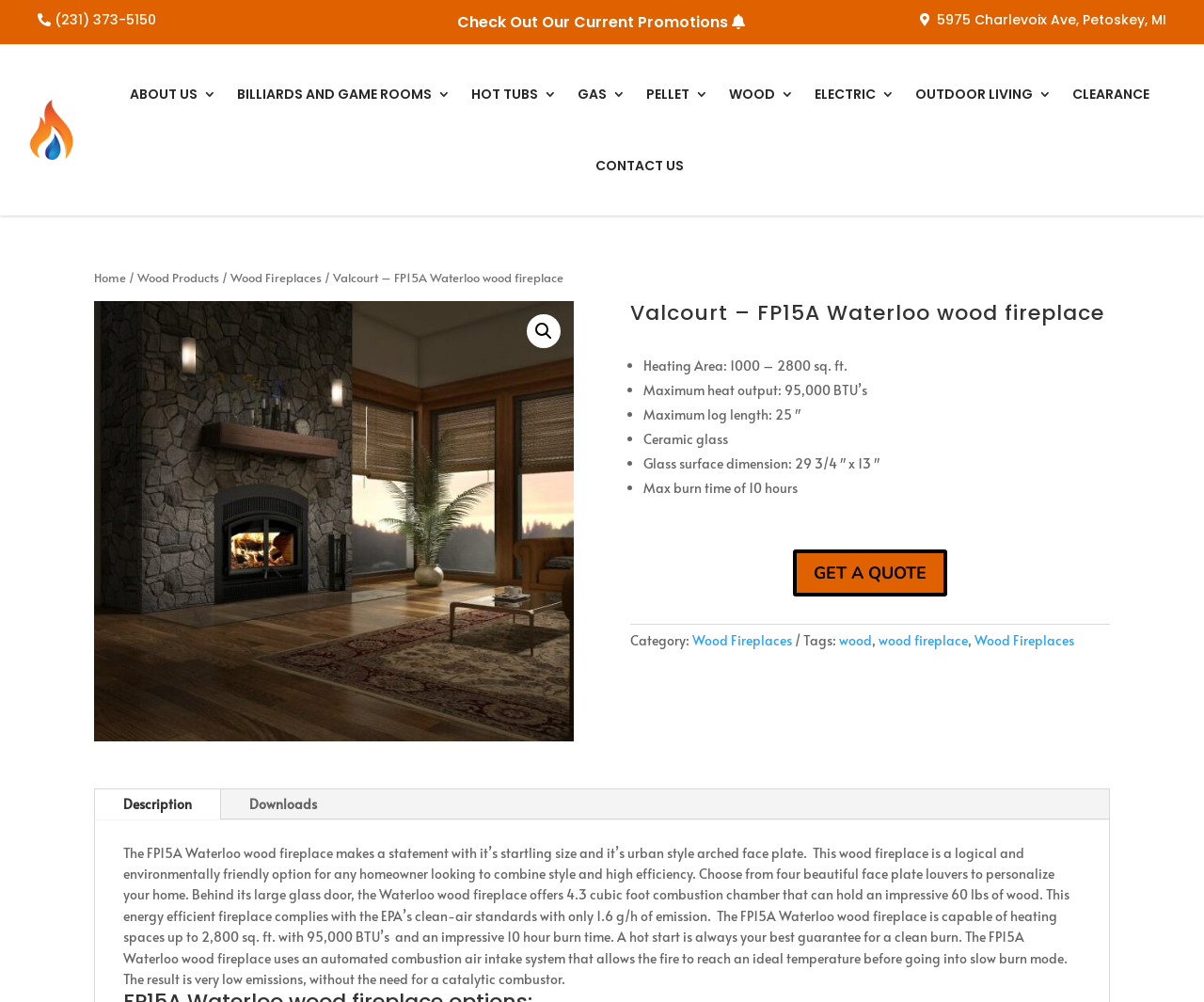Locate the bounding box coordinates of the element you need to click to accomplish the task described by this instruction: "Read the product description".

[0.102, 0.842, 0.888, 0.986]